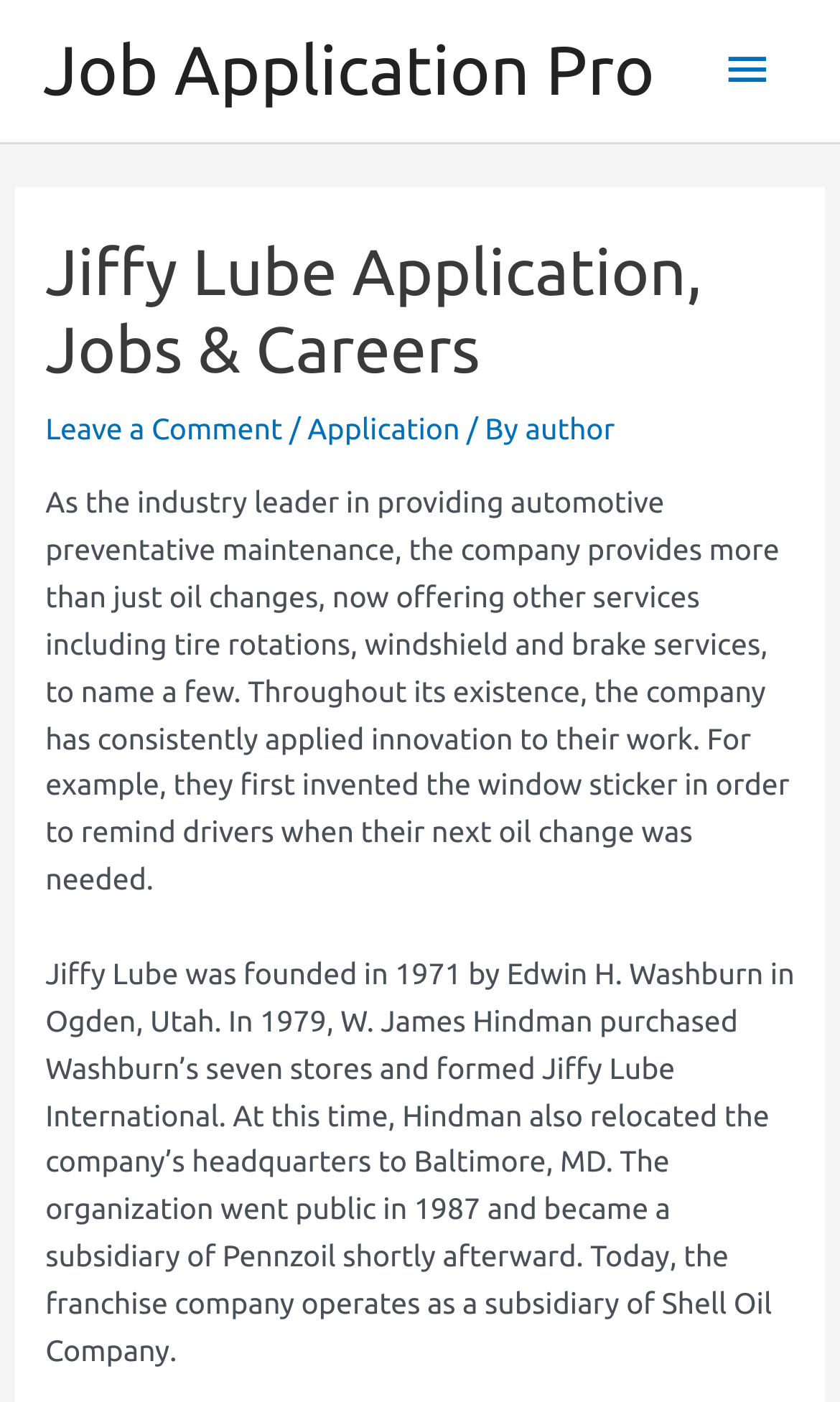Please examine the image and answer the question with a detailed explanation:
What year did Jiffy Lube go public?

The webpage mentions that the organization went public in 1987, which is mentioned in the second paragraph of the webpage.